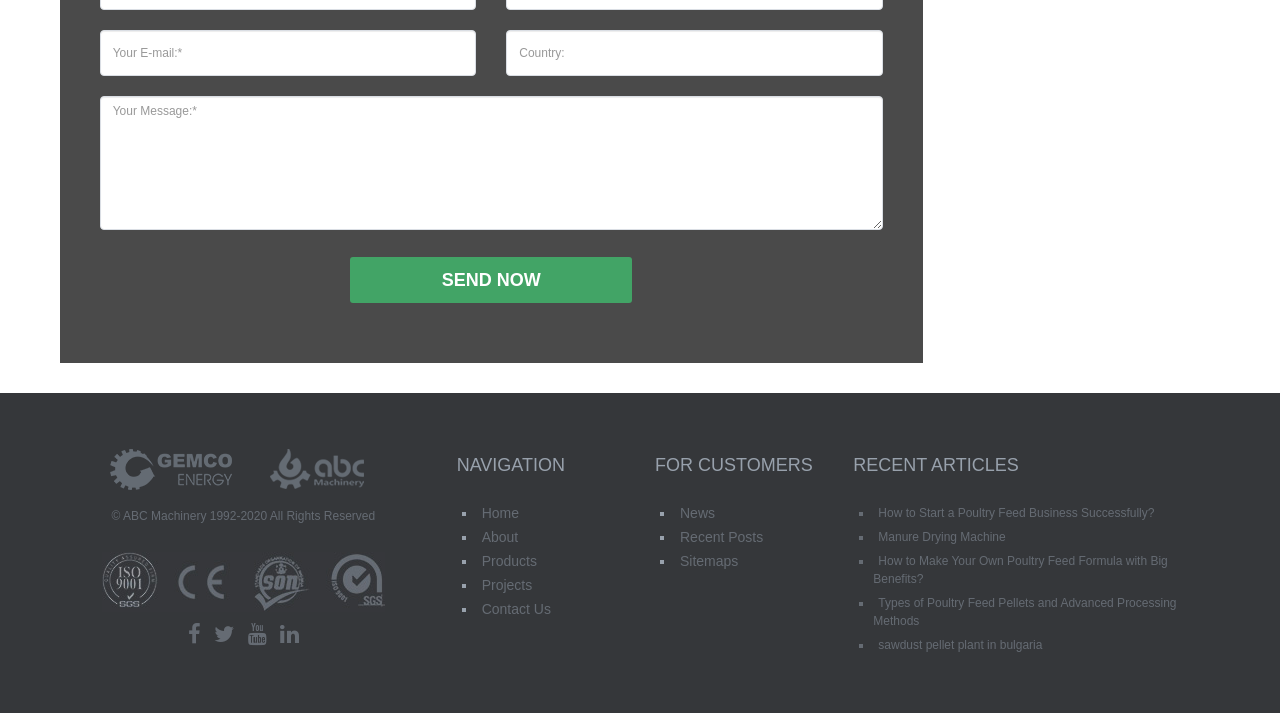From the screenshot, find the bounding box of the UI element matching this description: "sawdust pellet plant in bulgaria". Supply the bounding box coordinates in the form [left, top, right, bottom], each a float between 0 and 1.

[0.682, 0.895, 0.818, 0.914]